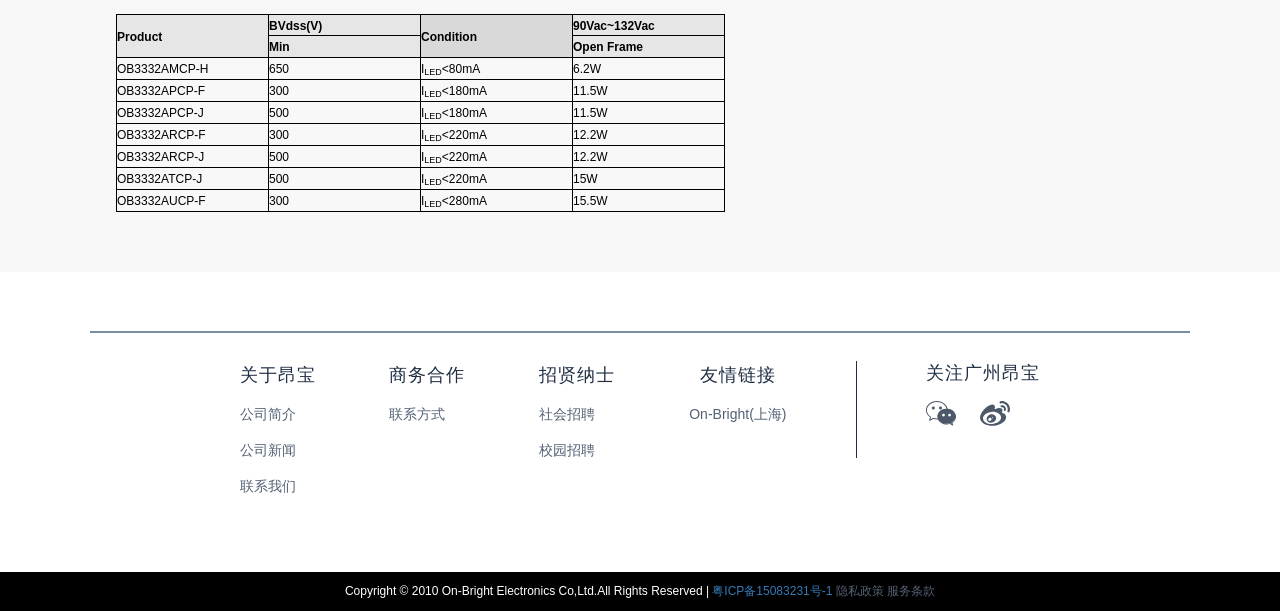What is the company name mentioned in the footer?
Provide a fully detailed and comprehensive answer to the question.

By examining the footer section, I found the company name 'On-Bright Electronics Co,Ltd' mentioned in the copyright information.